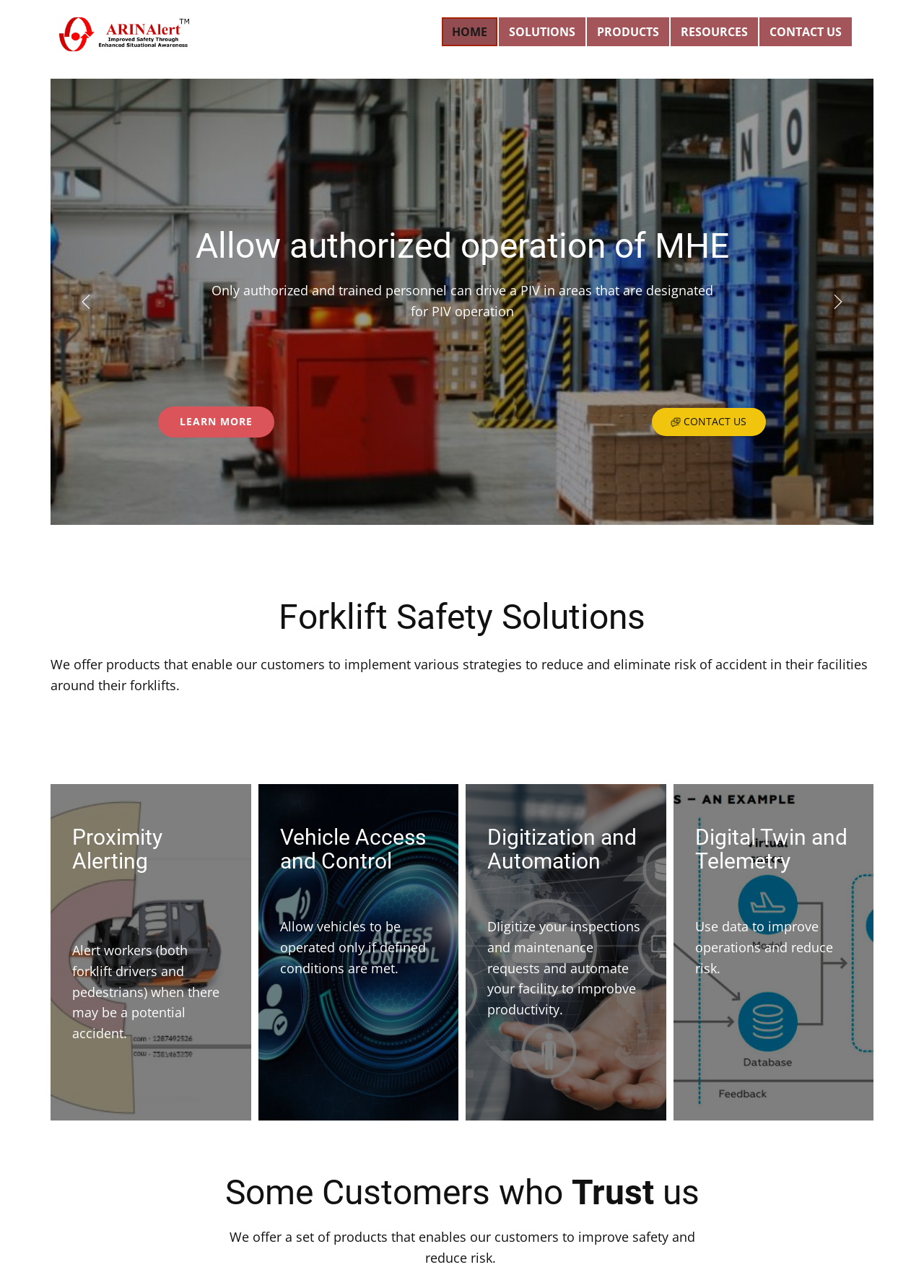Provide a brief response to the question below using one word or phrase:
How many sections are there in the solutions page?

4